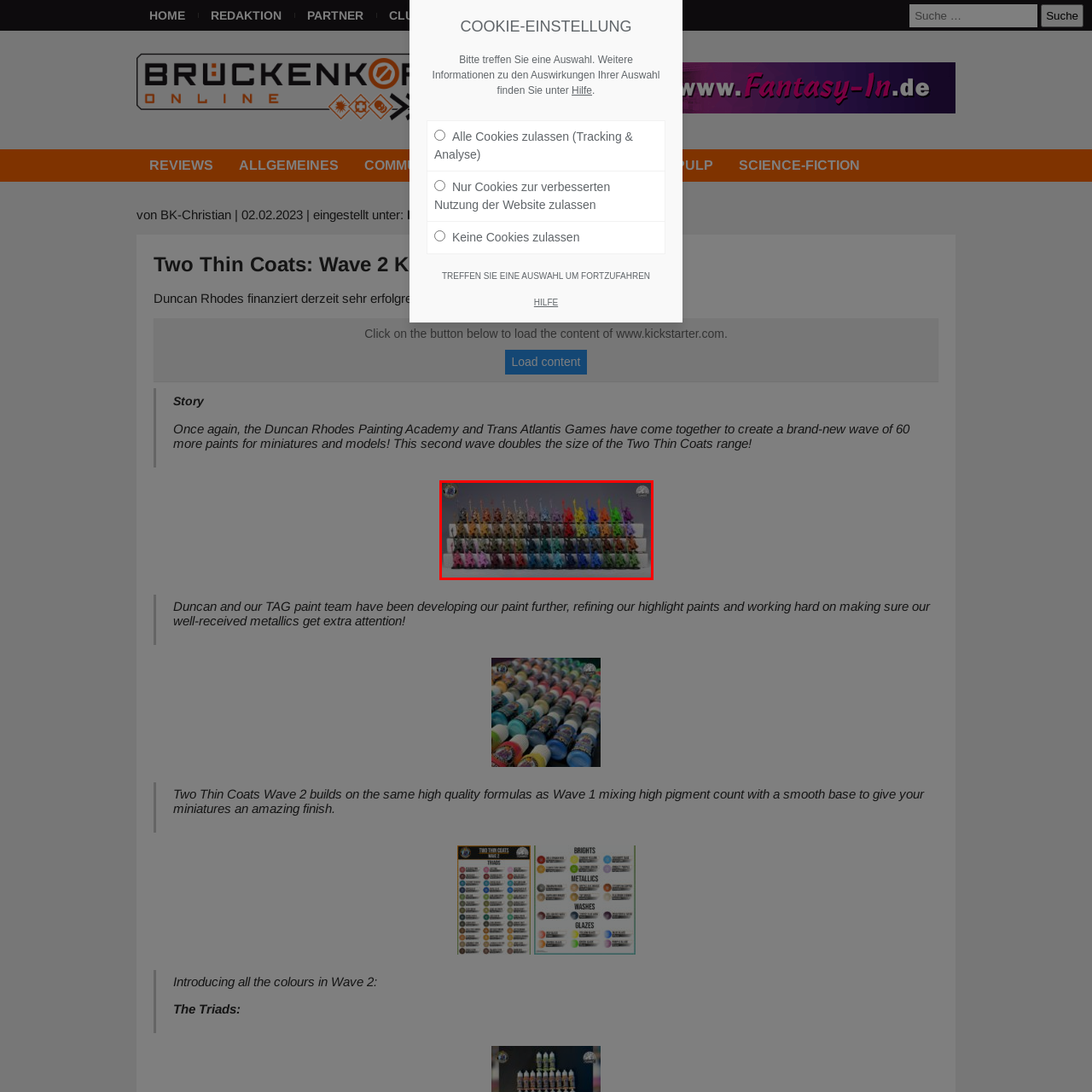What is the likely purpose of the miniatures?
Direct your attention to the image marked by the red bounding box and answer the question with a single word or phrase.

Tabletop game or hobby